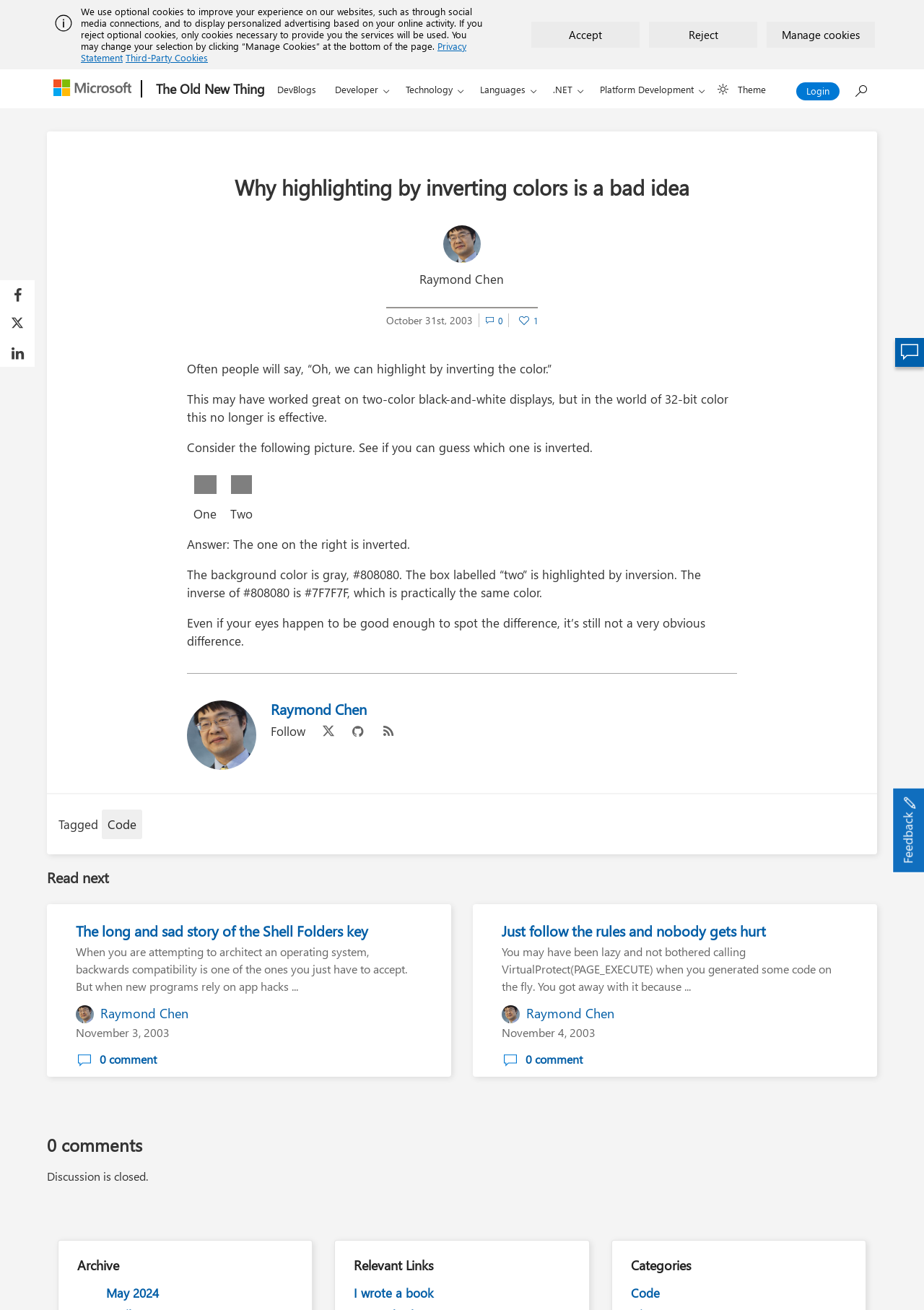Please identify the bounding box coordinates of where to click in order to follow the instruction: "Click the 'DevBlogs' link".

[0.293, 0.053, 0.349, 0.08]